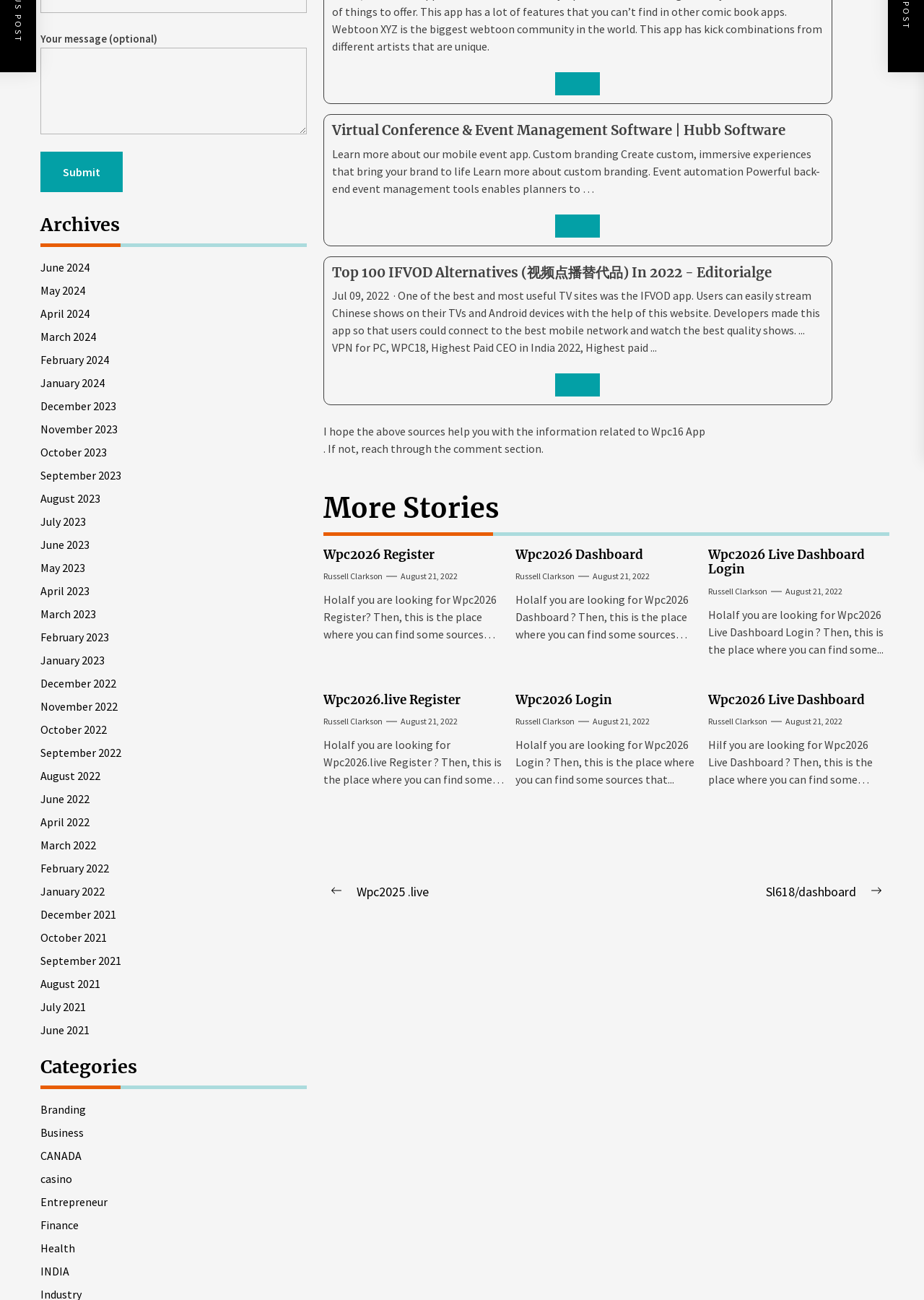Please find the bounding box for the UI component described as follows: "Humour".

None